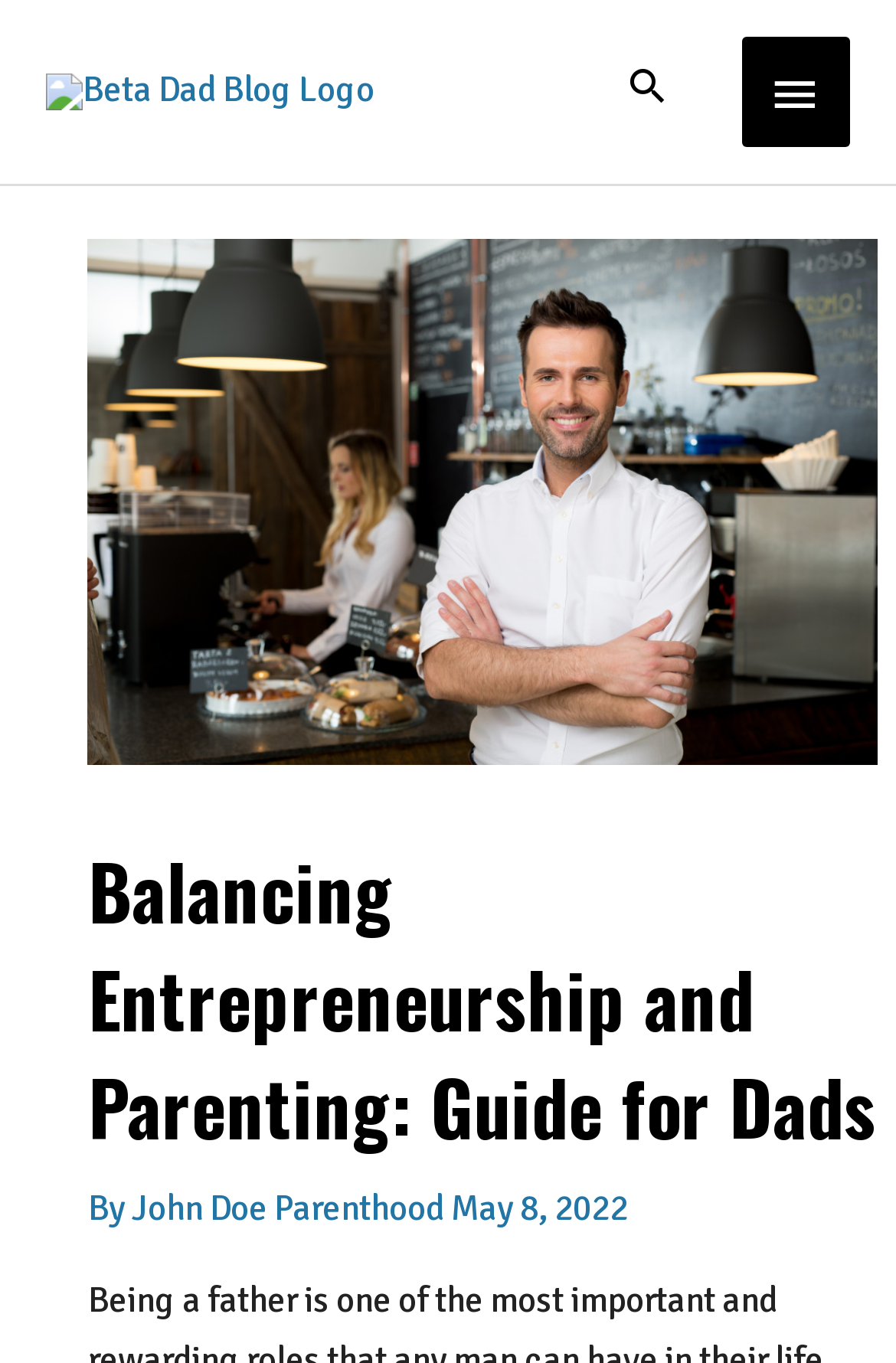Please answer the following query using a single word or phrase: 
What is the topic of the article?

Balancing Entrepreneurship and Parenting